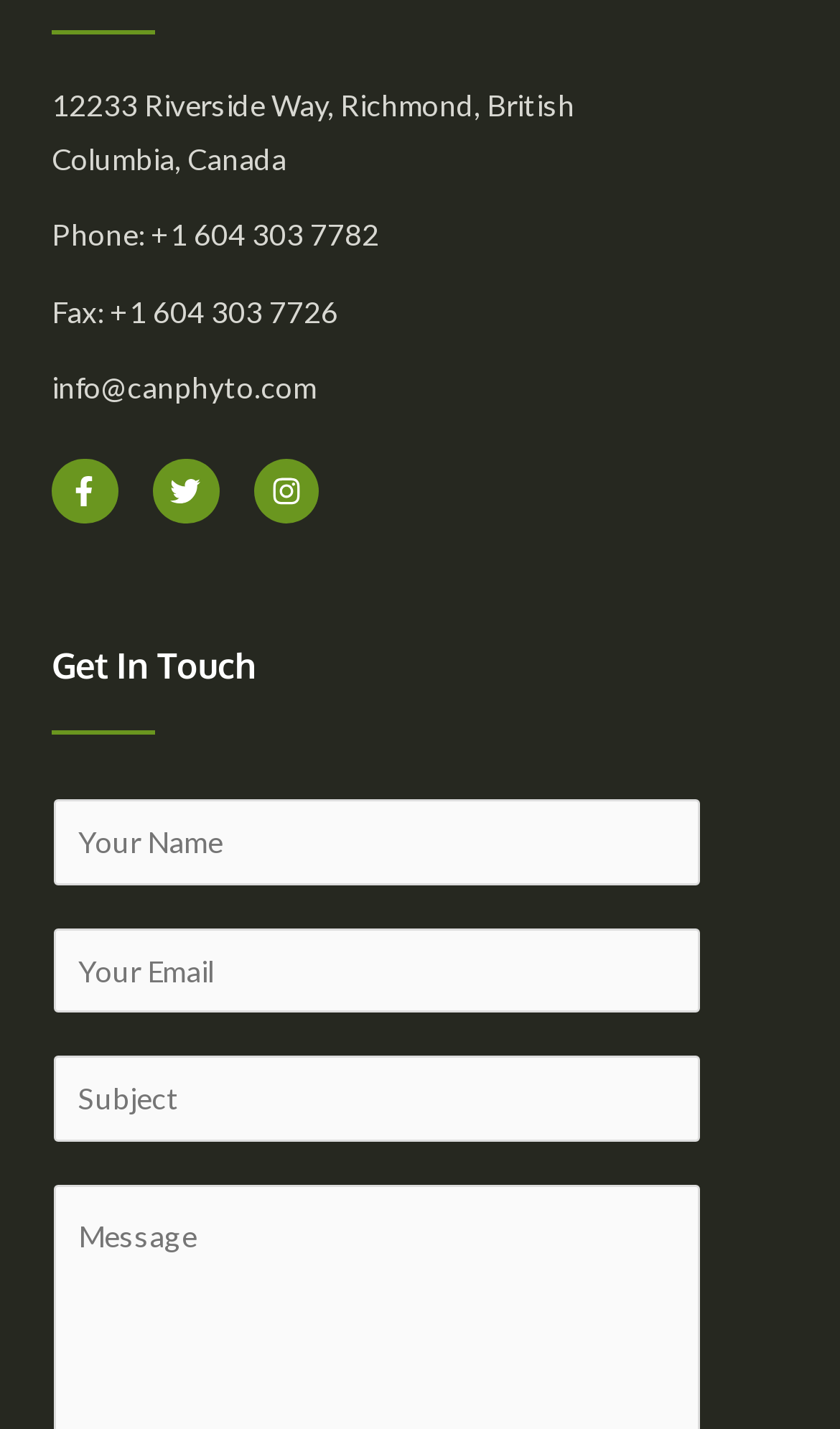Respond to the following question using a concise word or phrase: 
What is the purpose of the 'Get In Touch' section?

To contact the company